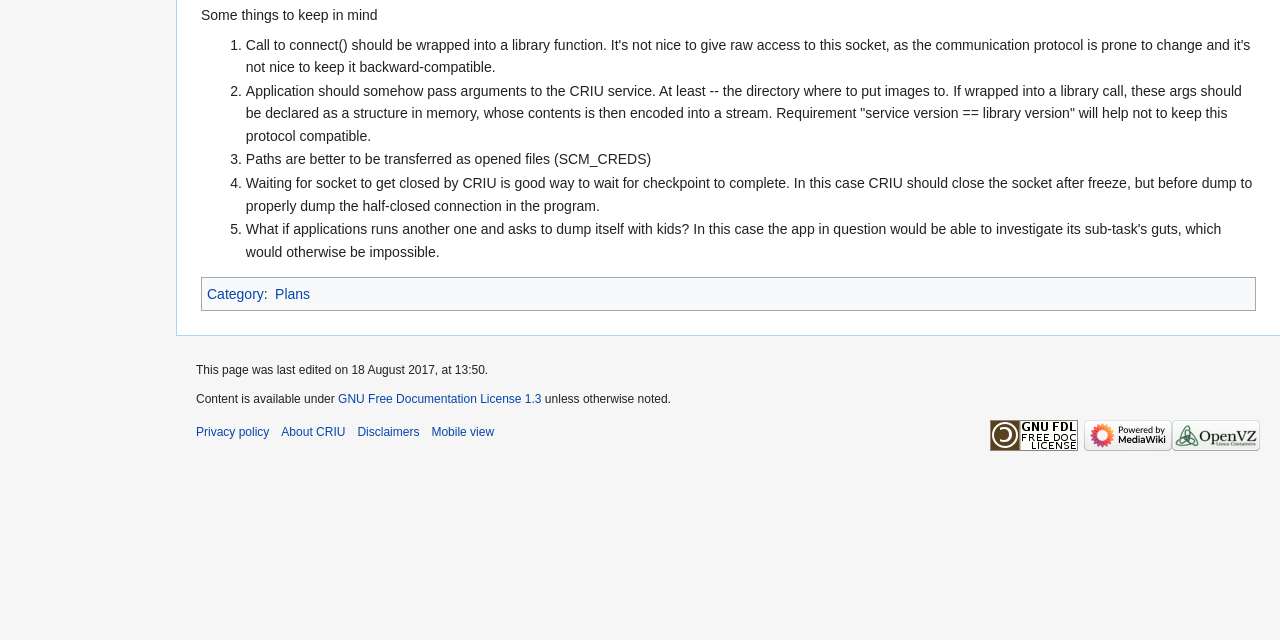Using floating point numbers between 0 and 1, provide the bounding box coordinates in the format (top-left x, top-left y, bottom-right x, bottom-right y). Locate the UI element described here: alt="GNU Free Documentation License 1.3"

[0.773, 0.668, 0.842, 0.69]